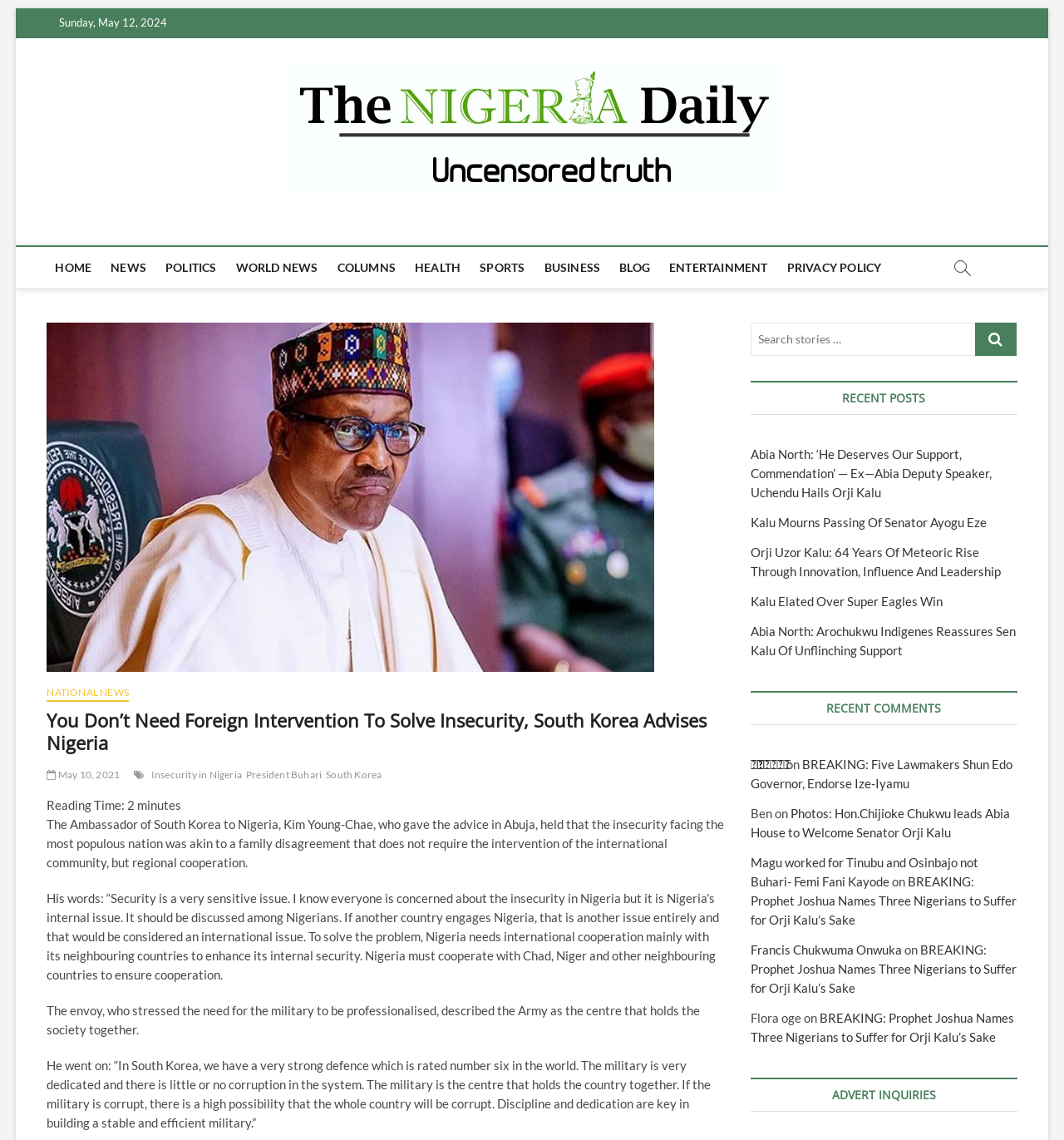Provide a short answer to the following question with just one word or phrase: What is the name of the news website?

The Nigeria Daily